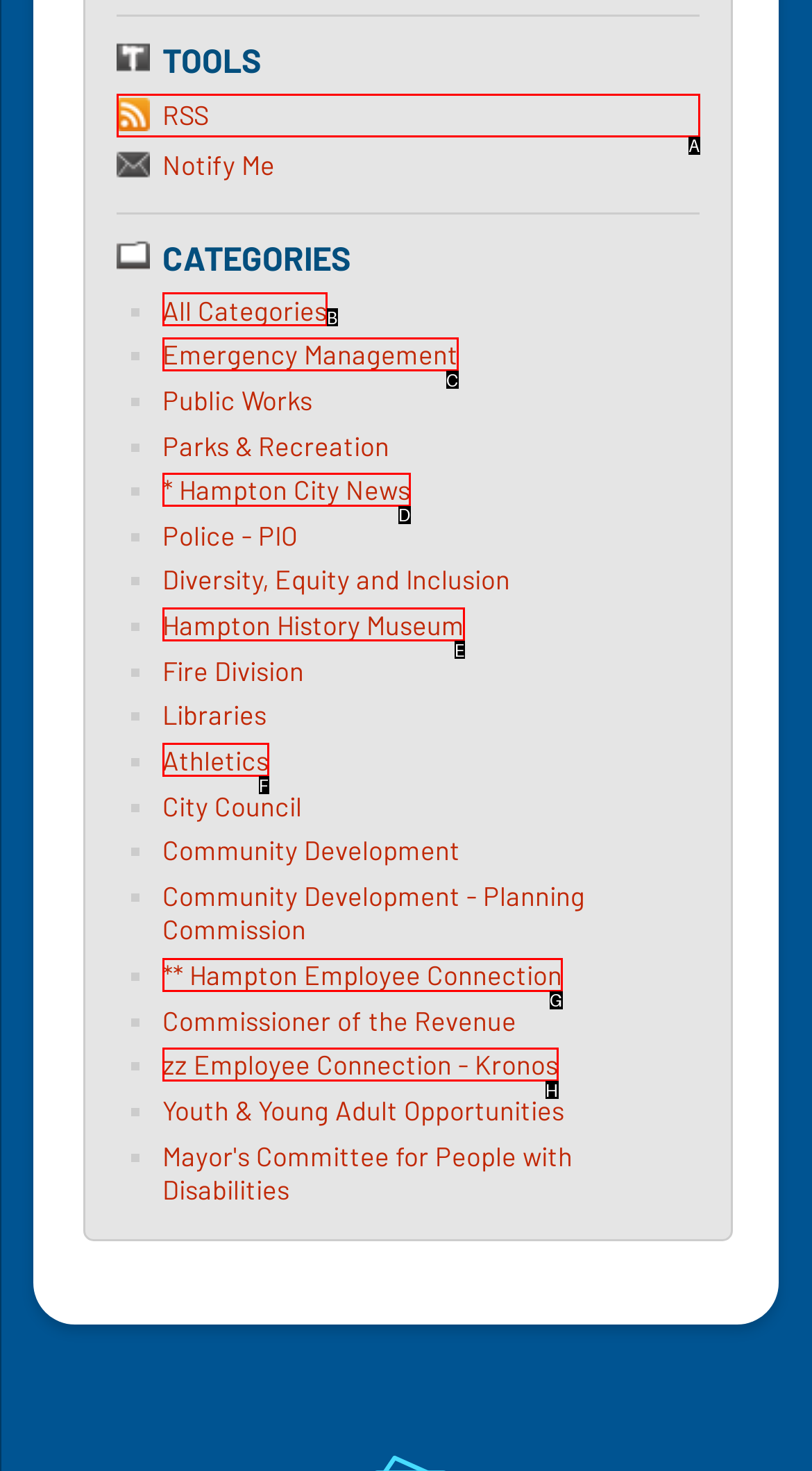Identify the letter of the option that should be selected to accomplish the following task: Explore Hampton History Museum. Provide the letter directly.

E